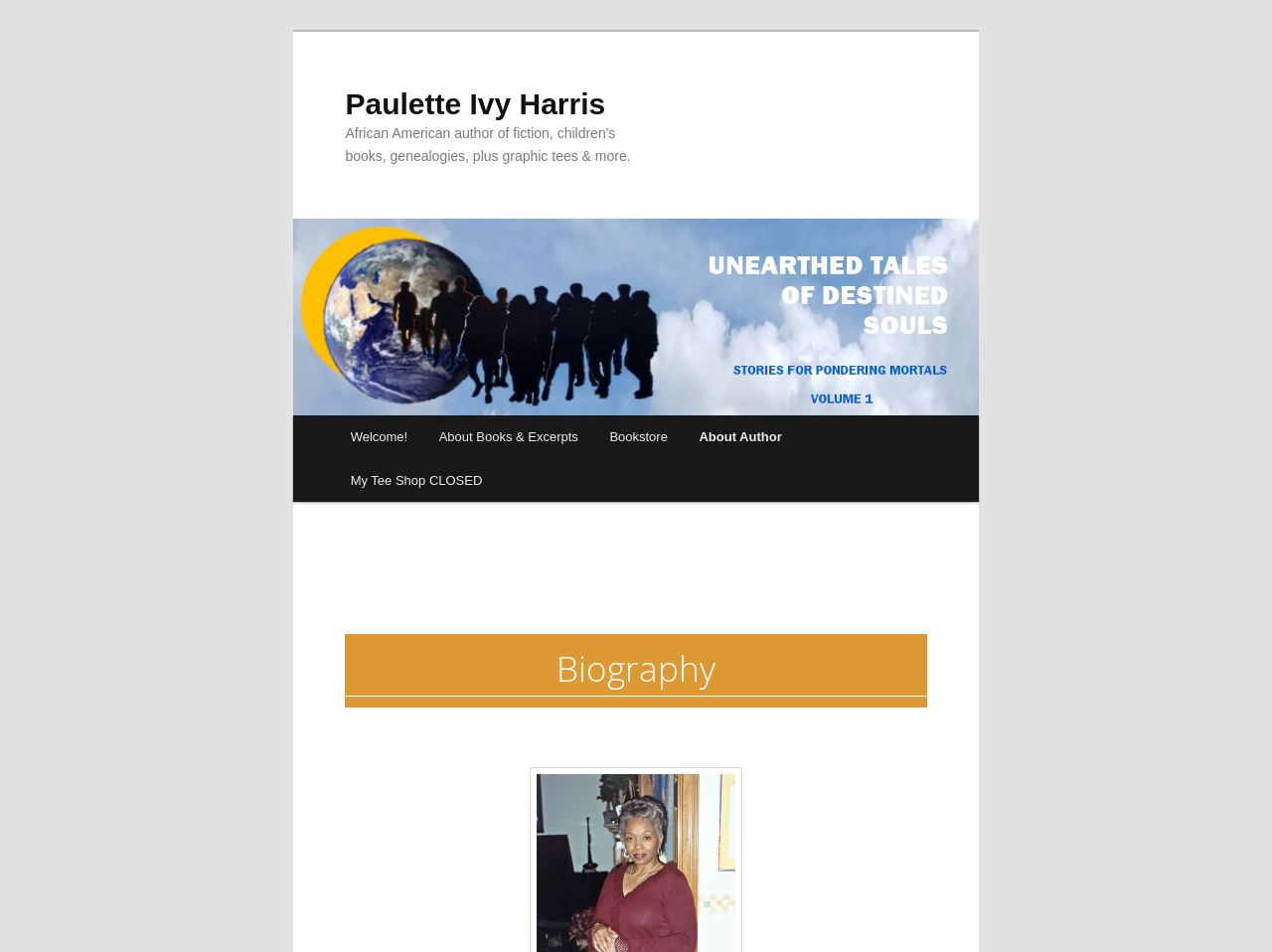Respond with a single word or phrase to the following question: What is the biography section about?

Paulette Ivy Harris